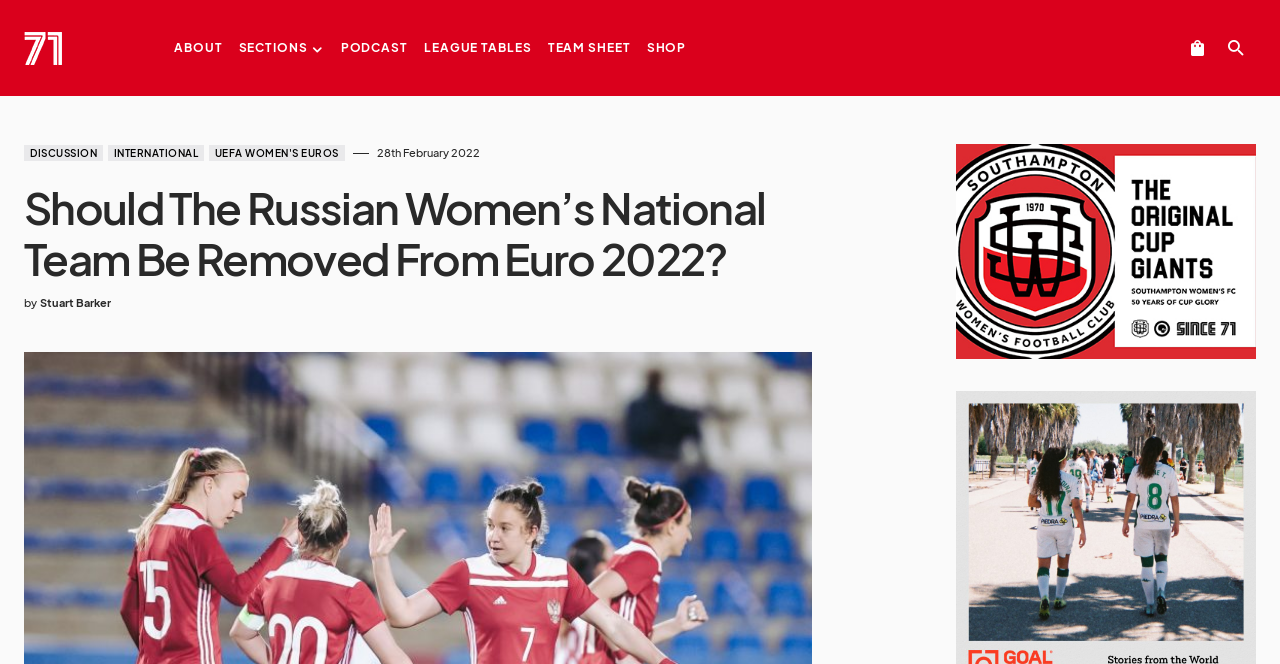Extract the main heading text from the webpage.

Should The Russian Women’s National Team Be Removed From Euro 2022?